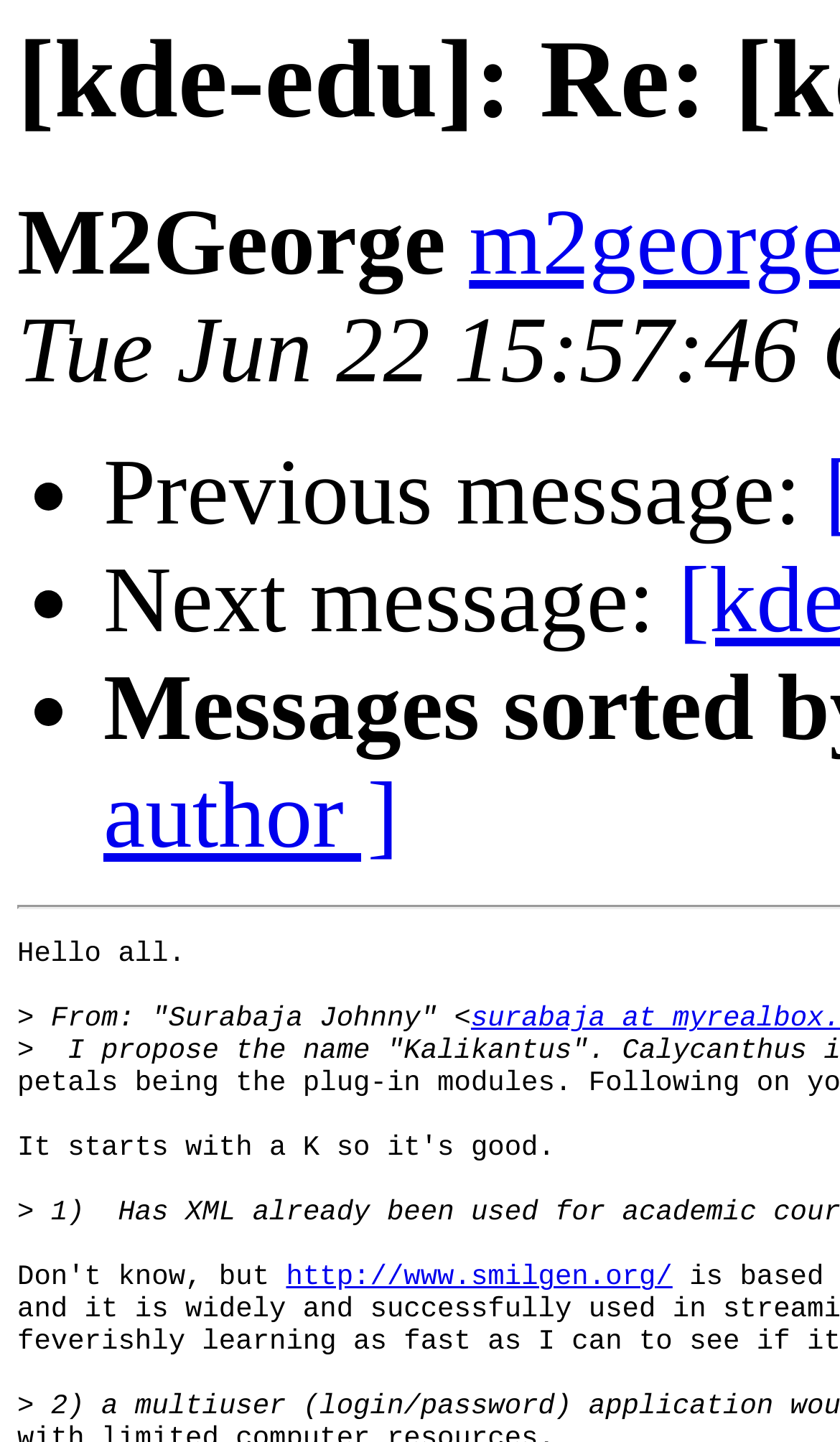Generate the text of the webpage's primary heading.

[kde-edu]: Re: [kde-edu] New Maths App